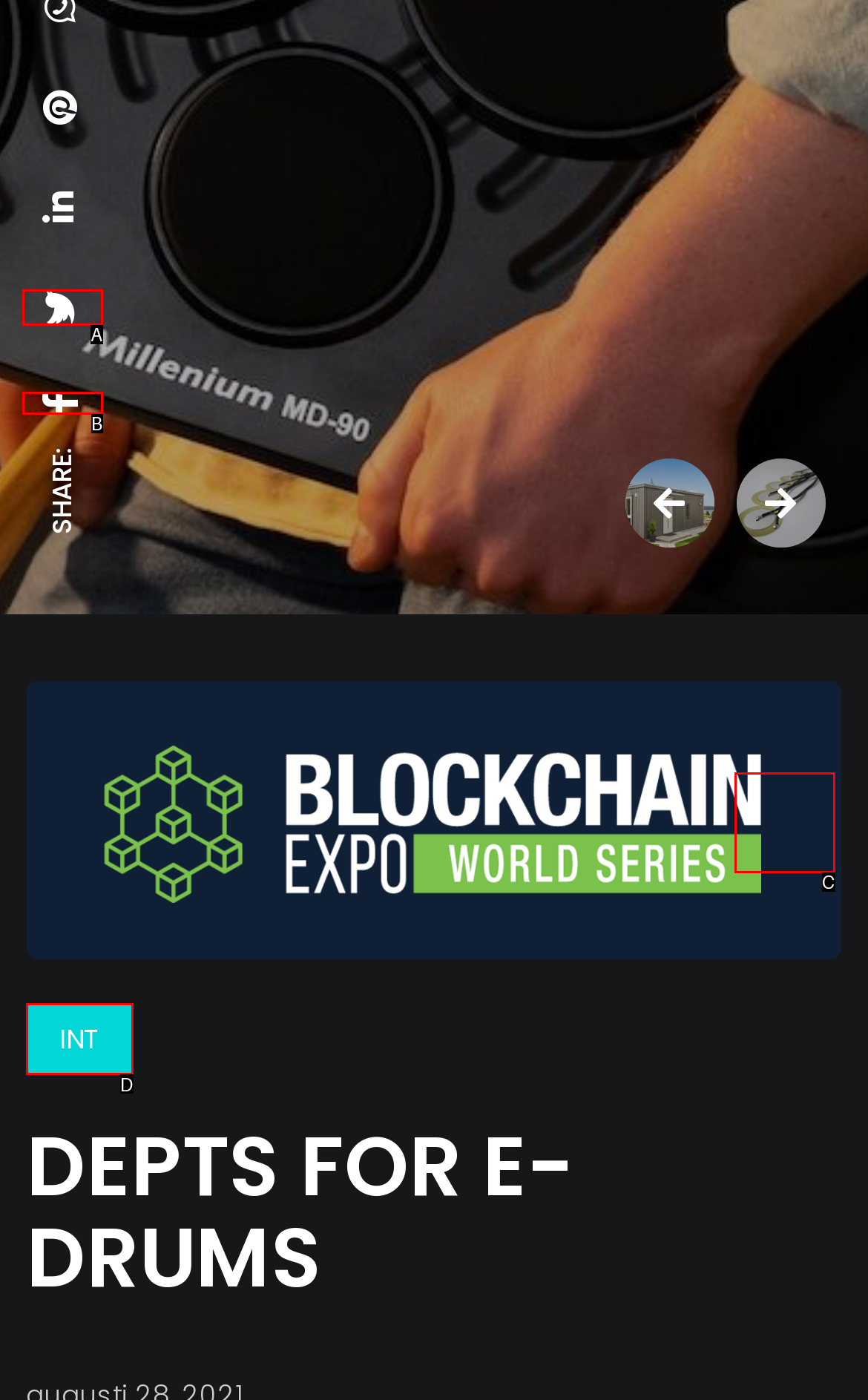Determine which option matches the element description: parent_node: Spel title="Scroll to top"
Reply with the letter of the appropriate option from the options provided.

C